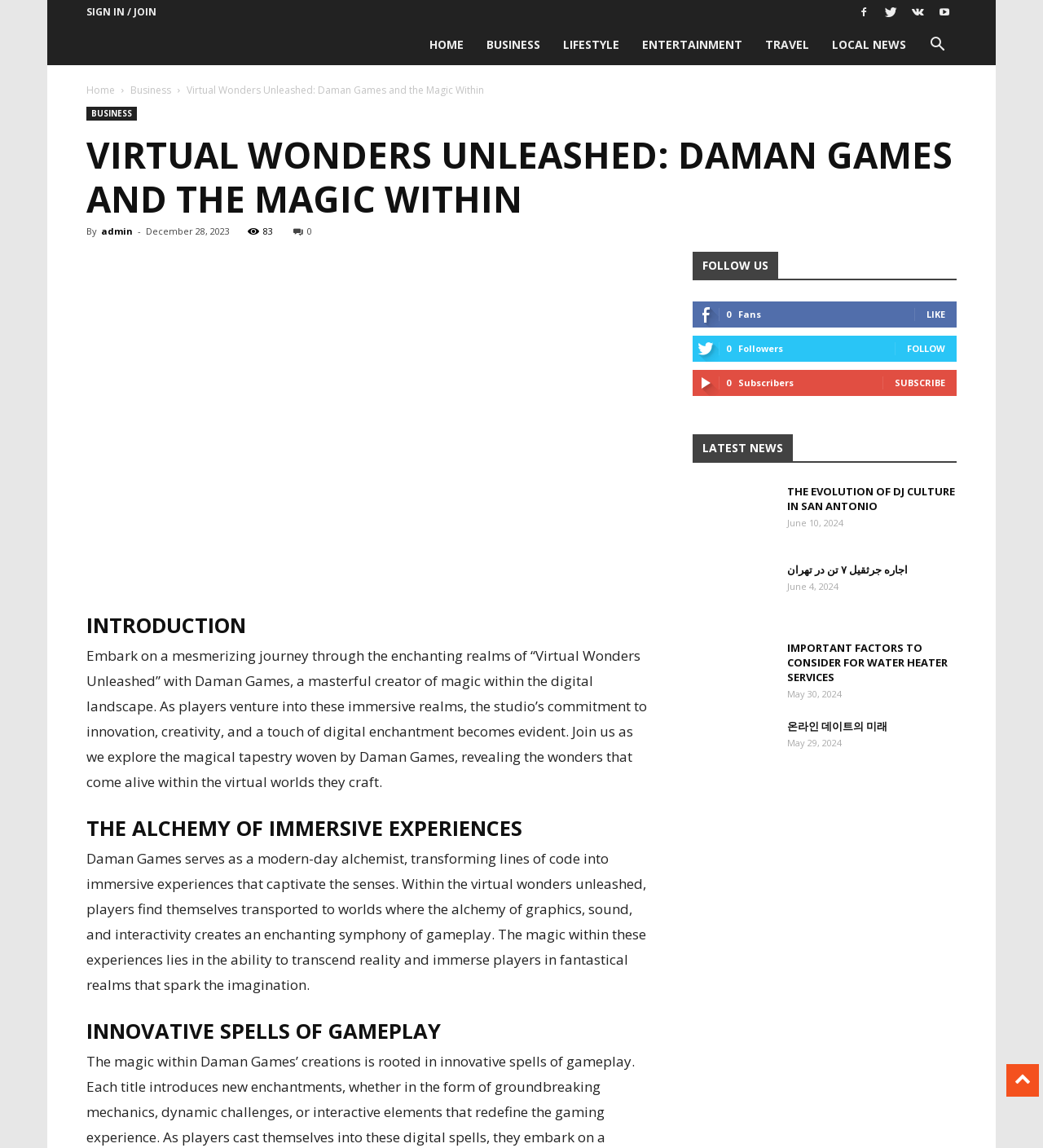Examine the screenshot and answer the question in as much detail as possible: What is the date of the third news article?

The third news article on the webpage has a date mentioned, which is May 30, 2024, as indicated by the time element with the text 'May 30, 2024'.